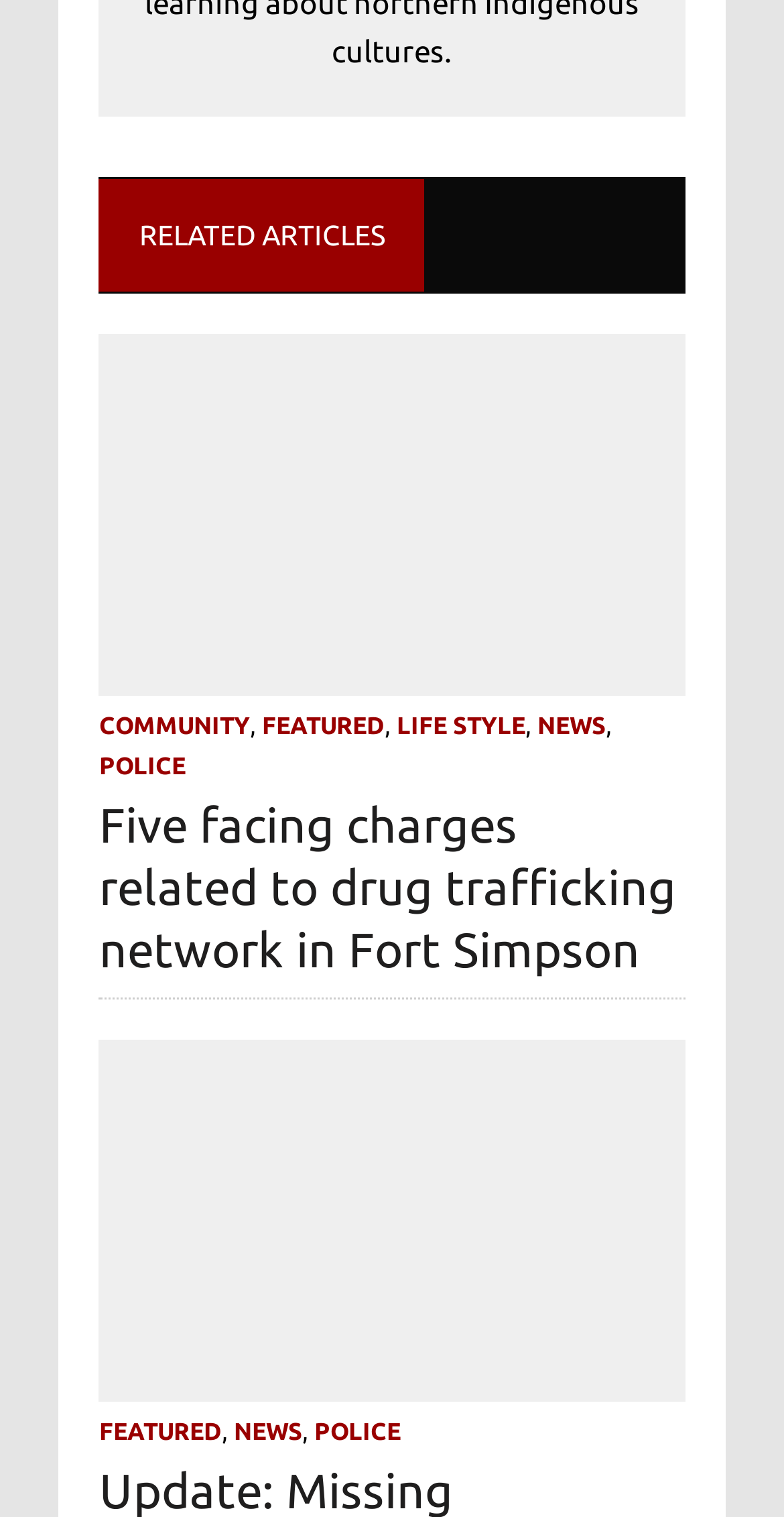Indicate the bounding box coordinates of the element that needs to be clicked to satisfy the following instruction: "Browse community news". The coordinates should be four float numbers between 0 and 1, i.e., [left, top, right, bottom].

[0.126, 0.47, 0.319, 0.487]